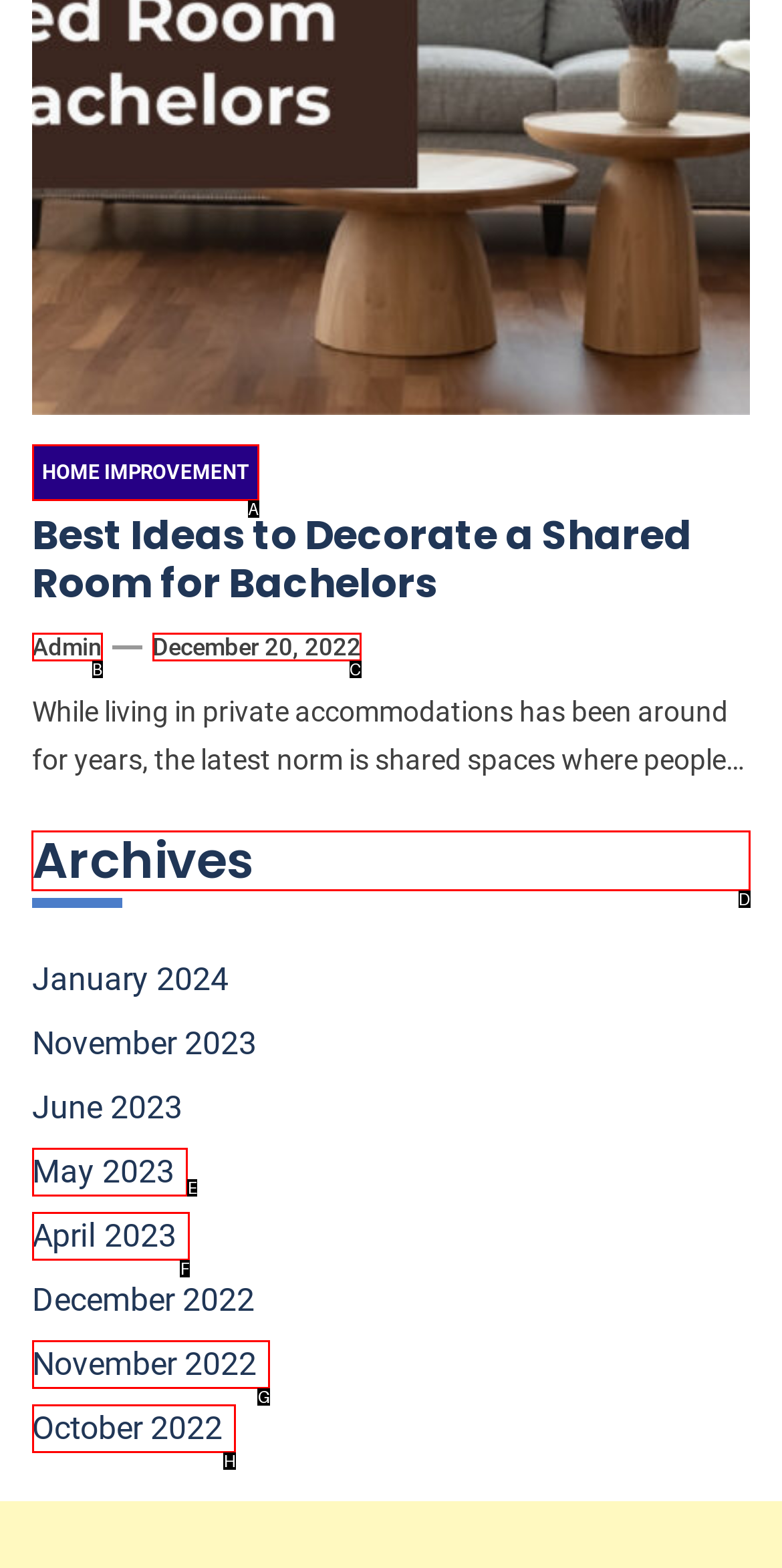Which option should be clicked to execute the task: View archives?
Reply with the letter of the chosen option.

D